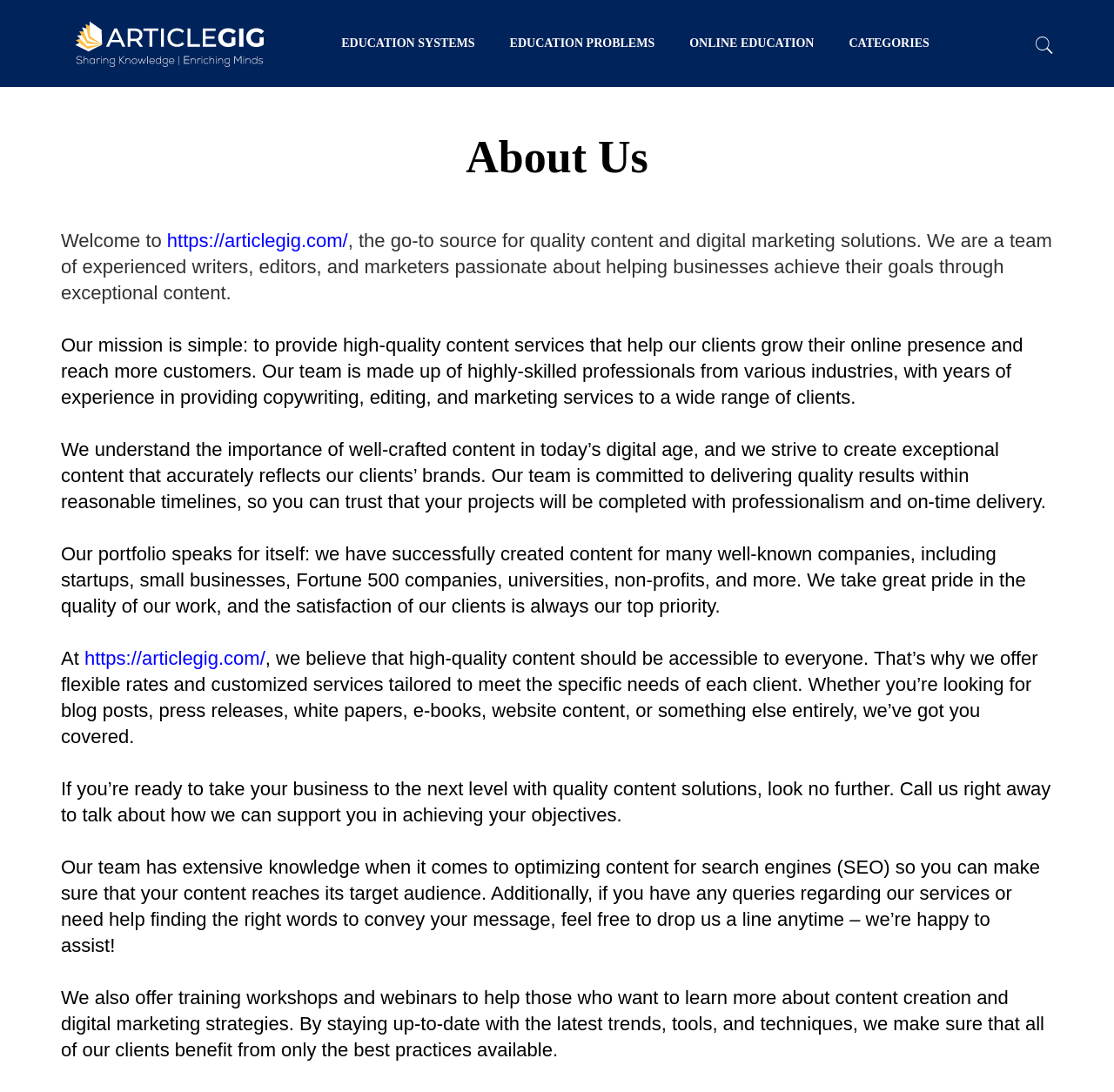What services do they offer?
Please give a detailed and thorough answer to the question, covering all relevant points.

The webpage mentions that they offer high-quality content services, including copywriting, editing, and marketing services, as well as digital marketing solutions, such as SEO optimization.